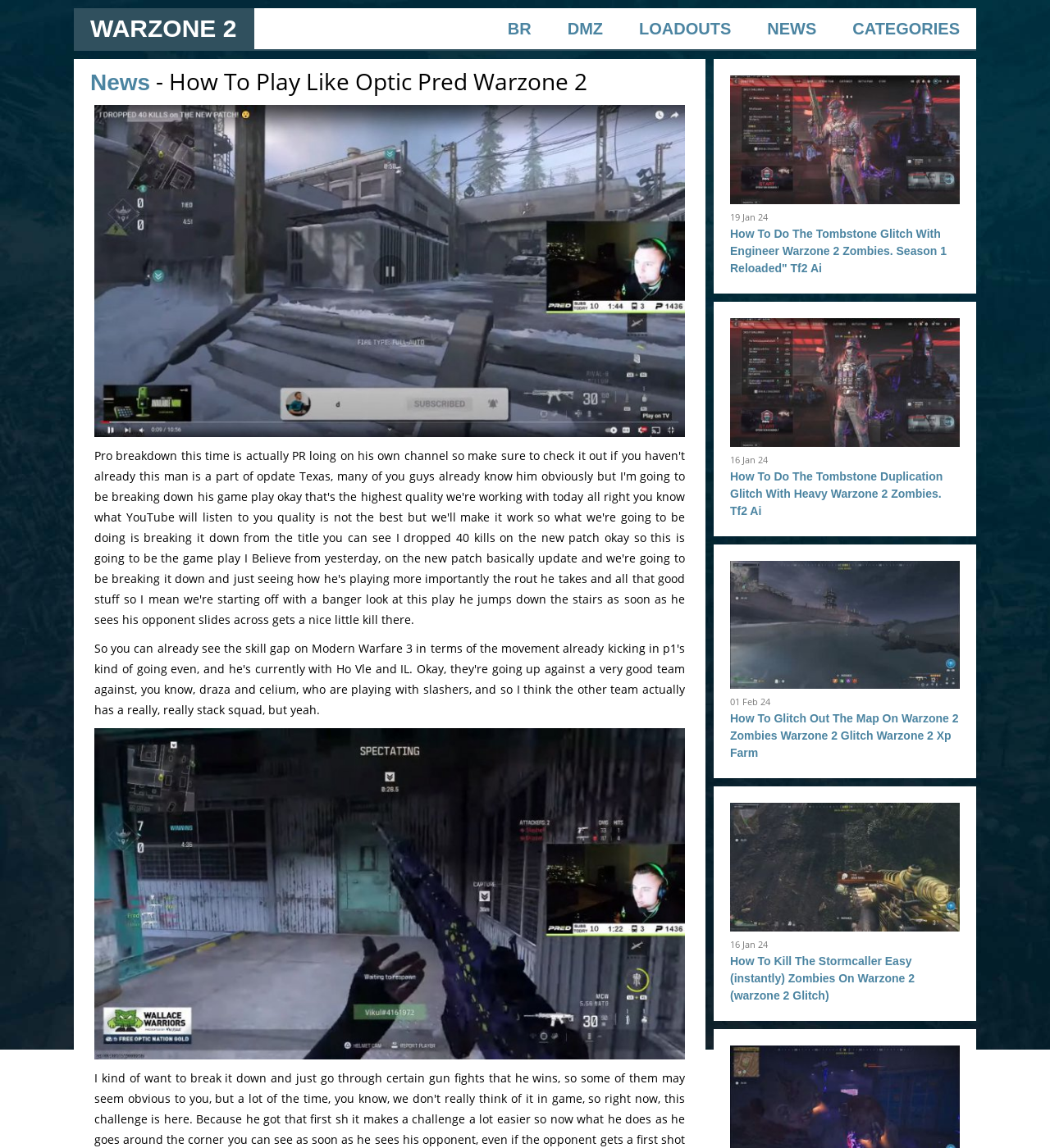What is the format of the dates on the webpage?
From the details in the image, provide a complete and detailed answer to the question.

The dates on the webpage, such as '19 Jan 24' and '01 Feb 24', are in the format of day, month abbreviation, and year, indicating when the news articles were published.